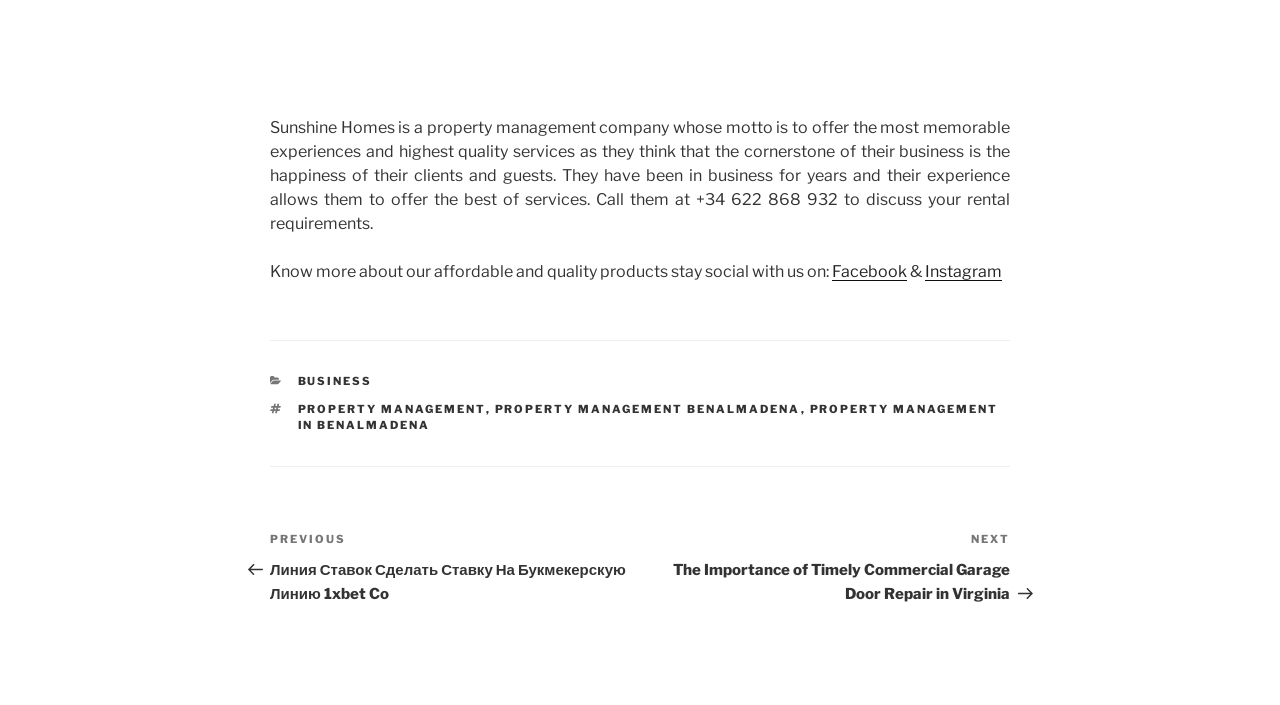Determine the bounding box coordinates of the element that should be clicked to execute the following command: "Read the next post".

[0.5, 0.753, 0.789, 0.856]